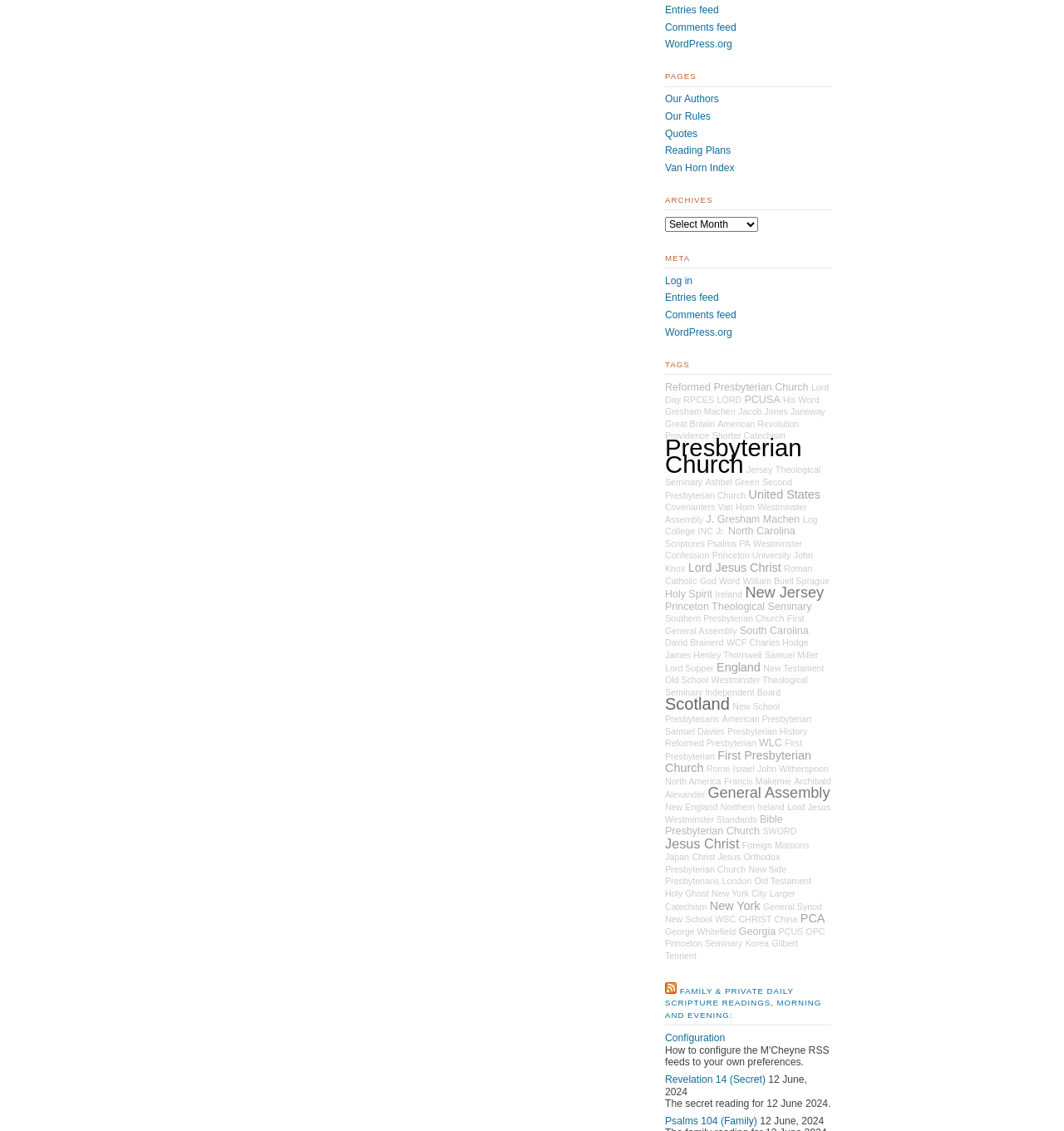Can you find the bounding box coordinates of the area I should click to execute the following instruction: "Click on April 2023"?

None